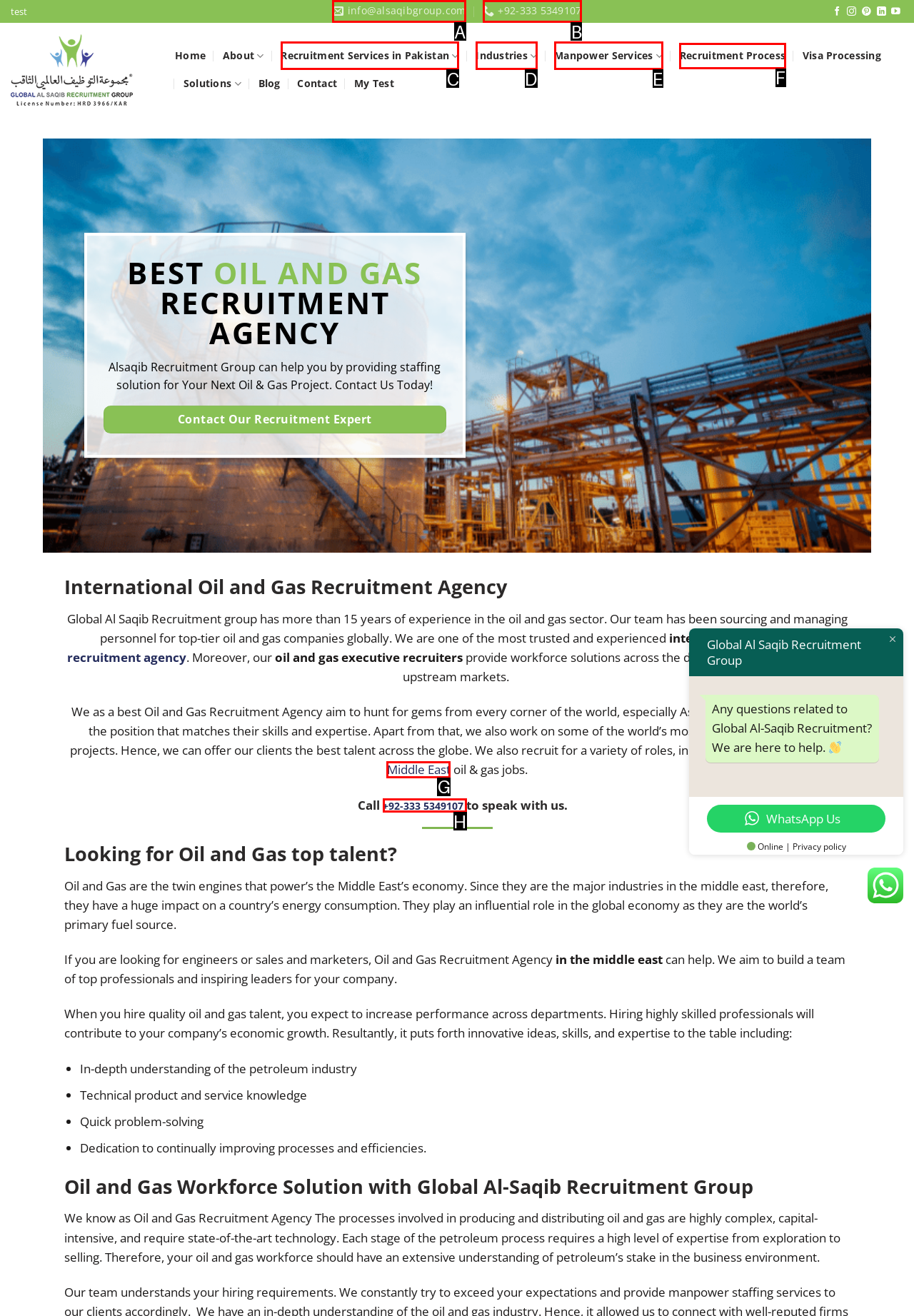Select the letter that corresponds to this element description: Recruitment Services in Pakistan
Answer with the letter of the correct option directly.

C